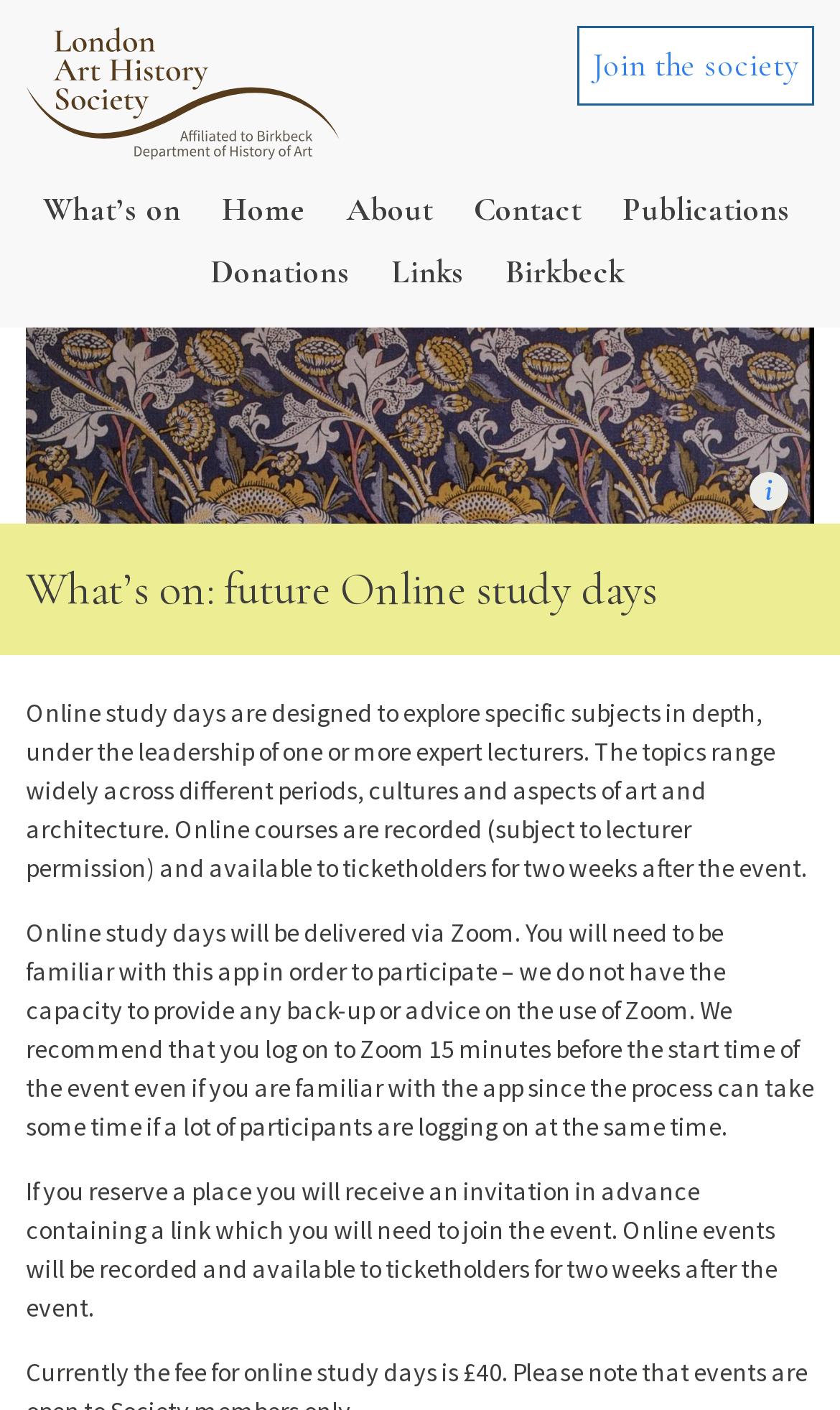Bounding box coordinates should be in the format (top-left x, top-left y, bottom-right x, bottom-right y) and all values should be floating point numbers between 0 and 1. Determine the bounding box coordinate for the UI element described as: Home

[0.249, 0.127, 0.379, 0.171]